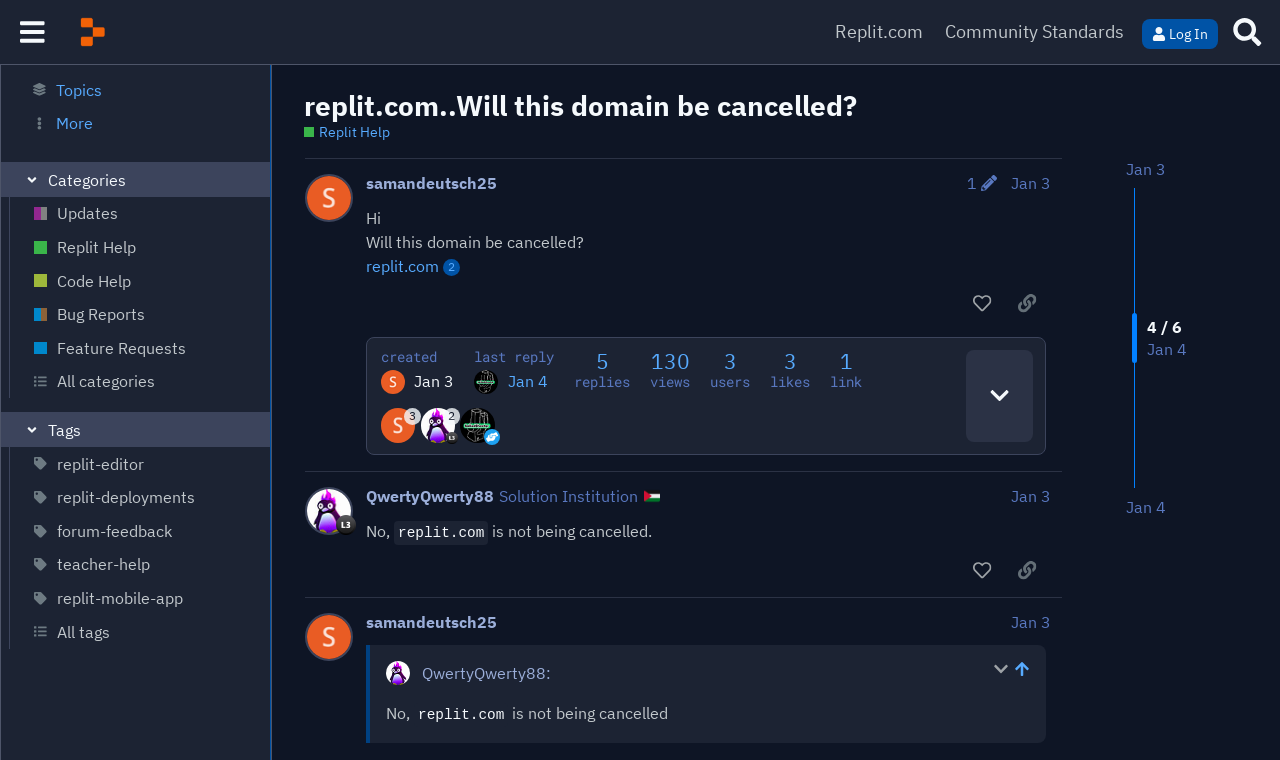How many links are there in the sidebar?
Please provide a single word or phrase based on the screenshot.

13